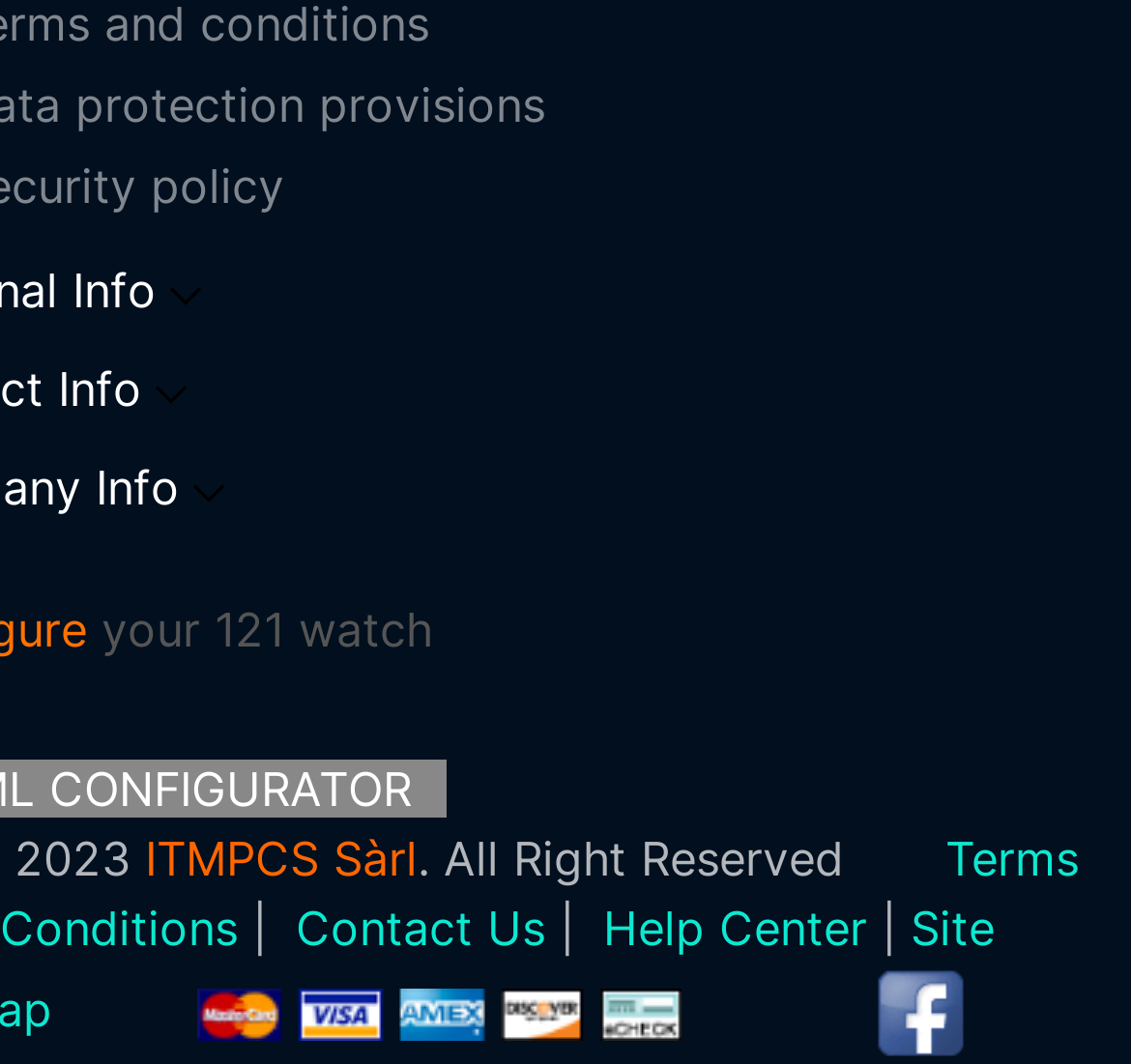How many navigation links are there?
Offer a detailed and exhaustive answer to the question.

There are three navigation links at the bottom of the webpage, namely 'Contact Us', 'Help Center', and '121Time Facebook Page', which can be found in the link elements with these respective texts.